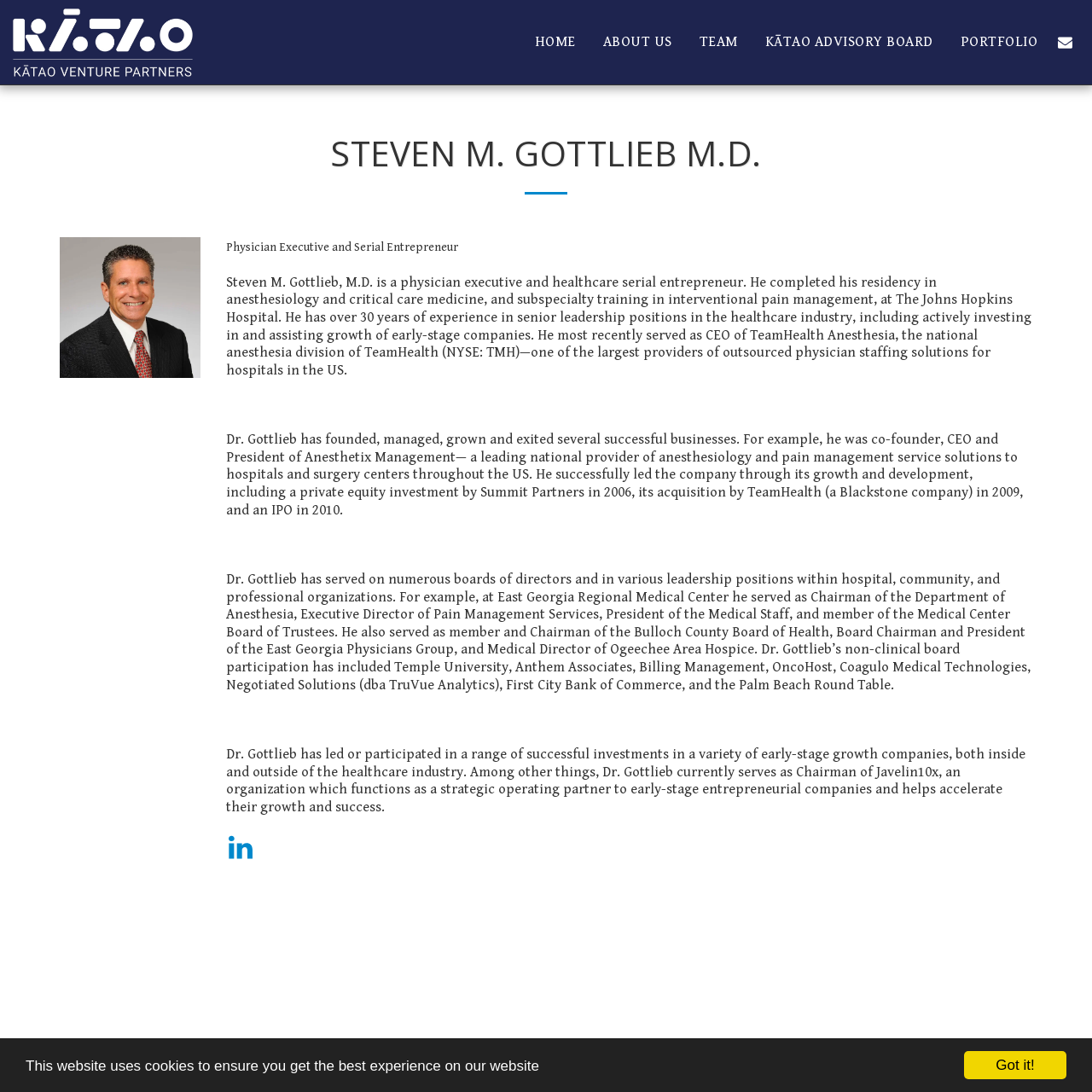Respond concisely with one word or phrase to the following query:
How many years of experience does Dr. Gottlieb have in senior leadership positions?

Over 30 years